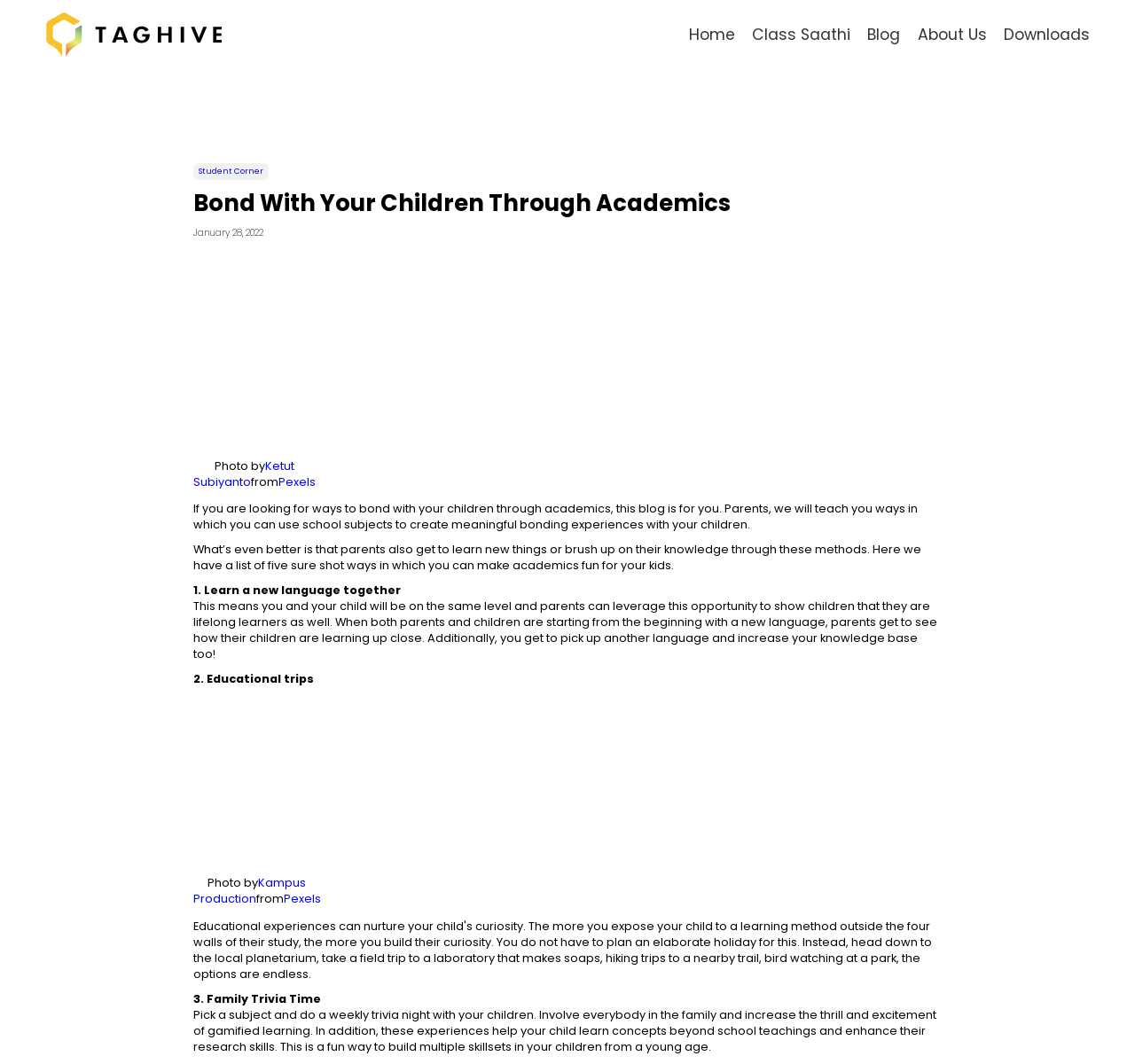Predict the bounding box for the UI component with the following description: "About Us".

[0.808, 0.022, 0.869, 0.042]